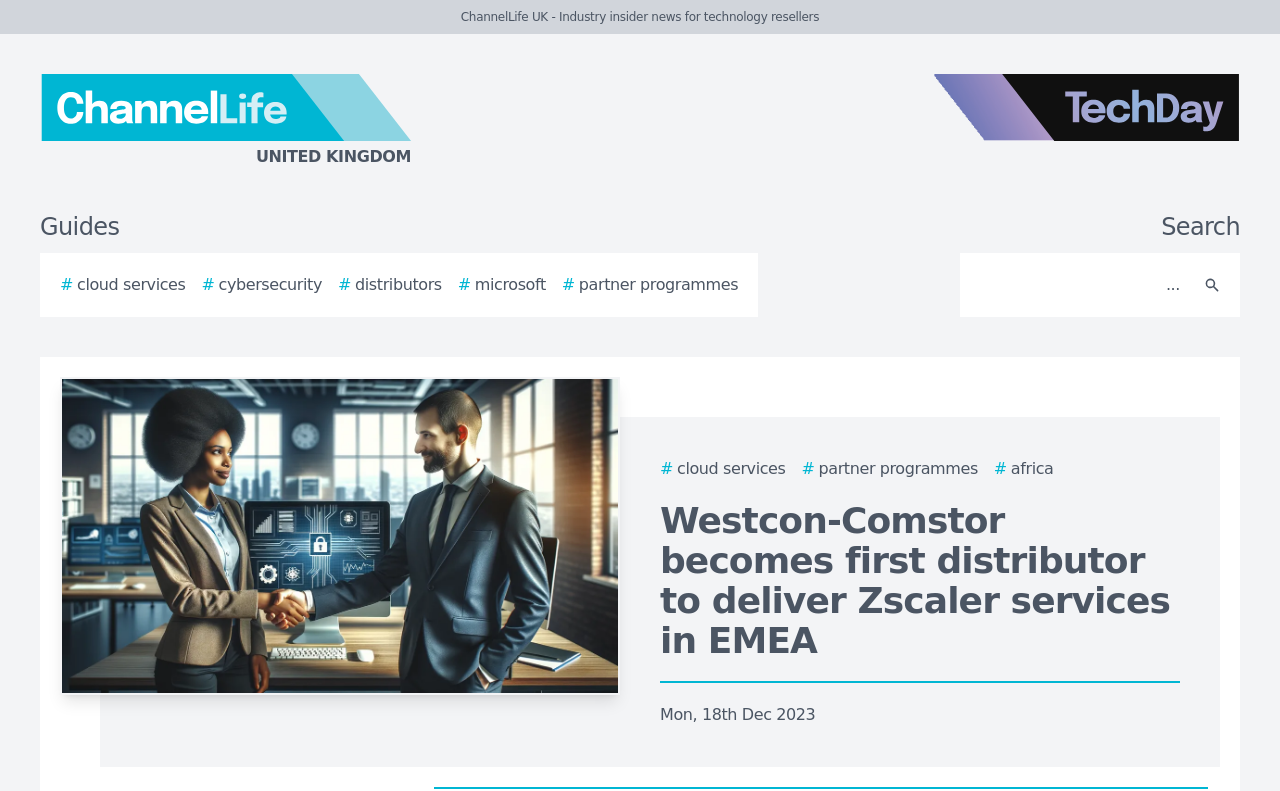Please locate the bounding box coordinates of the element that should be clicked to achieve the given instruction: "Go to cloud services".

[0.047, 0.345, 0.145, 0.375]